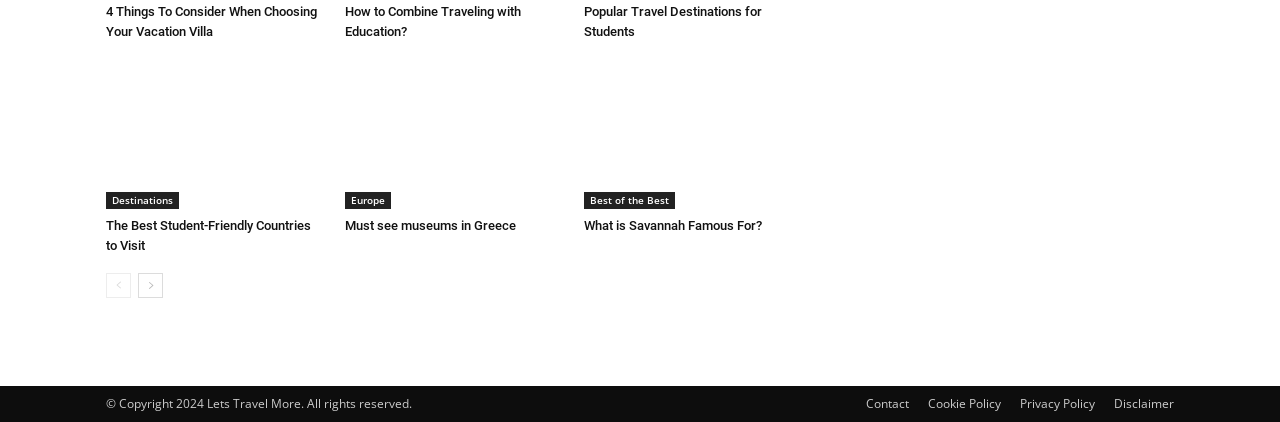What is the country mentioned in the fifth link?
Deliver a detailed and extensive answer to the question.

The fifth link is 'Must see museums in Greece', which suggests that the country mentioned is Greece.